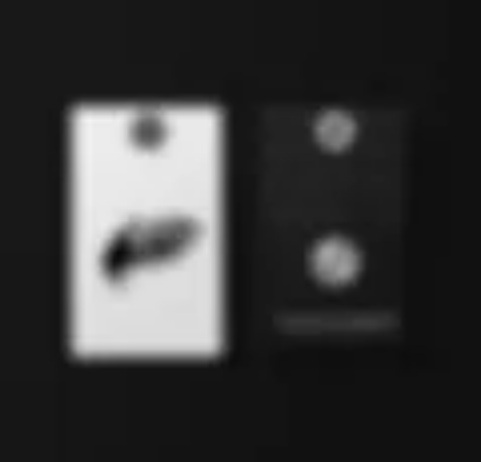Give an elaborate caption for the image.

The image showcases two business card designs prominently displayed against a dark background. On the left, a white card features a minimalist black feather design, emphasizing simplicity and elegance. Meanwhile, the card on the right, set against a contrasting black background, includes a circular emblem, which adds a touch of sophistication. The overall composition reflects a modern and stylish aesthetic, ideal for professional branding. The interplay of light and shadow enhances the visual appeal, while the sleek design suggests a focus on craftsmanship and attention to detail.